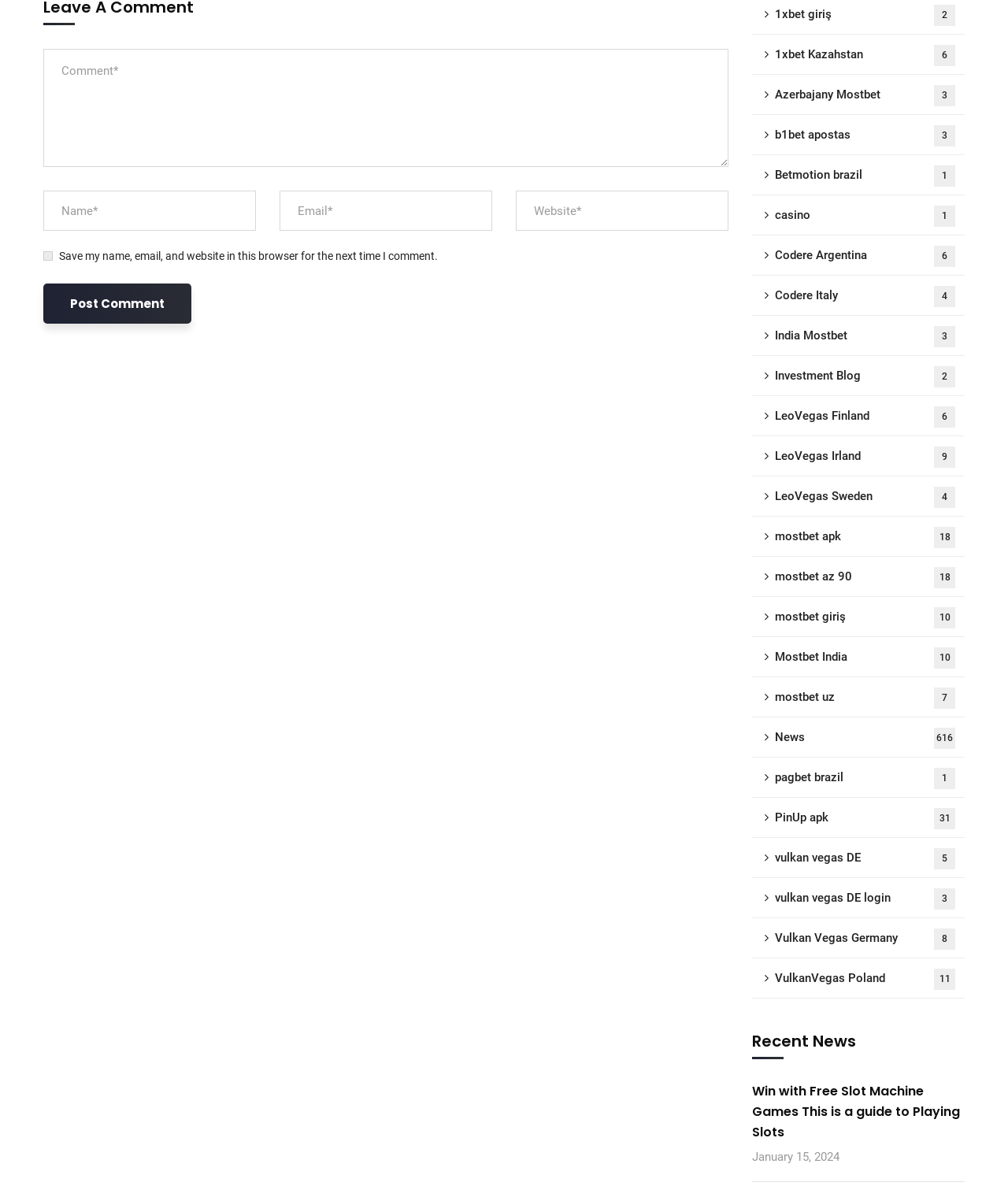What is the date of the latest article?
Provide an in-depth answer to the question, covering all aspects.

I found the StaticText element with the text 'January 15, 2024' which is likely to be the date of the latest article.